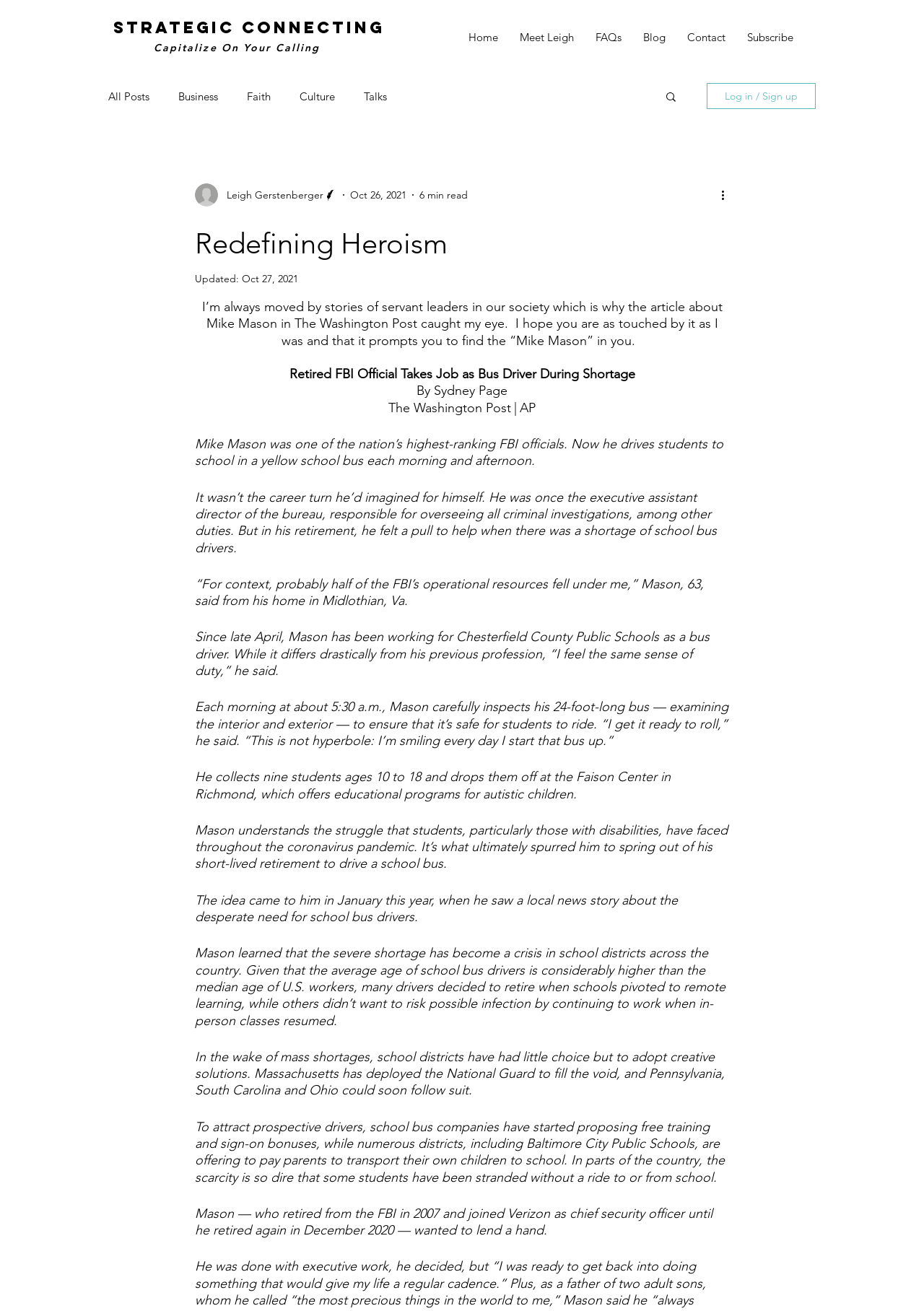Elaborate on the different components and information displayed on the webpage.

The webpage is a blog post titled "Redefining Heroism" with a focus on a story about Mike Mason, a retired FBI official who took a job as a bus driver during a shortage. 

At the top of the page, there is a navigation menu with links to "Home", "Meet Leigh", "FAQs", "Blog", "Contact", and "Subscribe". Below this, there is a section with links to different categories of blog posts, including "All Posts", "Business", "Faith", "Culture", and "Talks". 

To the right of this section, there is a search button and a button to log in or sign up. 

The main content of the page is the blog post, which includes a heading "Redefining Heroism" and a brief introduction to the story. The introduction is followed by a series of paragraphs that tell the story of Mike Mason, including his background as a high-ranking FBI official and his decision to become a bus driver. 

The story is accompanied by a photo of the writer, Leigh Gerstenberger, and a photo of Mike Mason. There is also a button to perform more actions, which is located at the bottom right of the page. 

Throughout the page, there are several links to external sources, including The Washington Post, and a mention of the Faison Center in Richmond, which offers educational programs for autistic children.